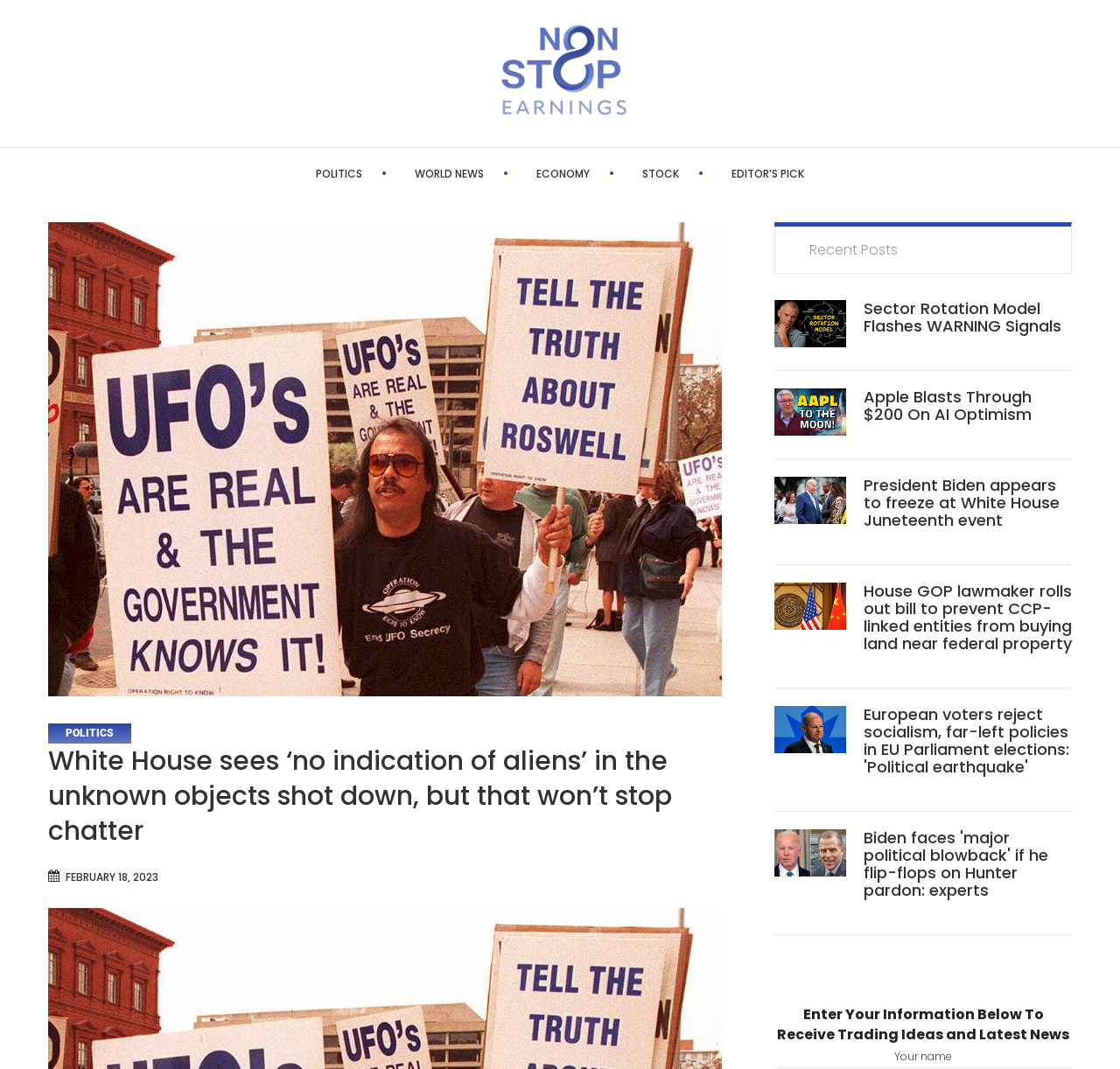Identify the bounding box coordinates of the clickable section necessary to follow the following instruction: "Click the 'La roche posay vitamin c' link". The coordinates should be presented as four float numbers from 0 to 1, i.e., [left, top, right, bottom].

None